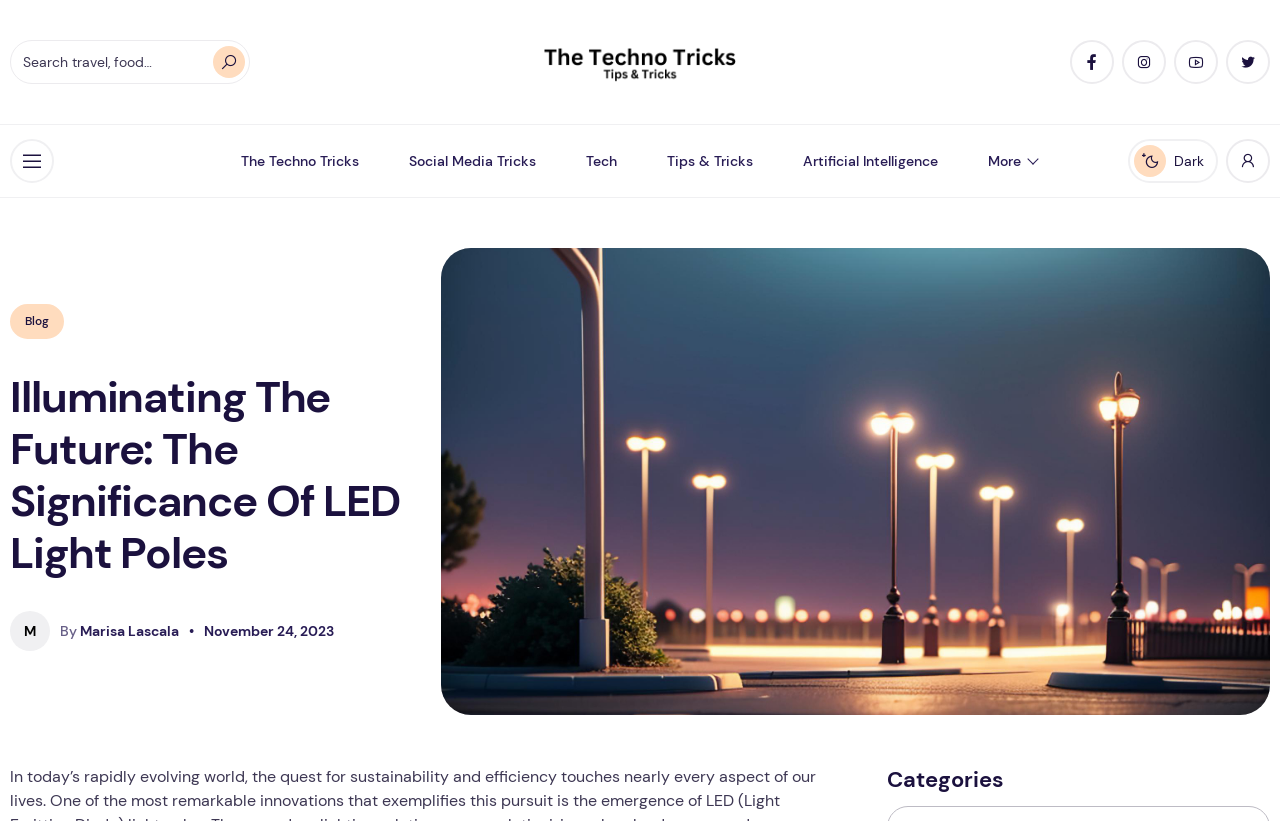Identify the bounding box coordinates of the part that should be clicked to carry out this instruction: "Go to the blog".

[0.008, 0.37, 0.05, 0.413]